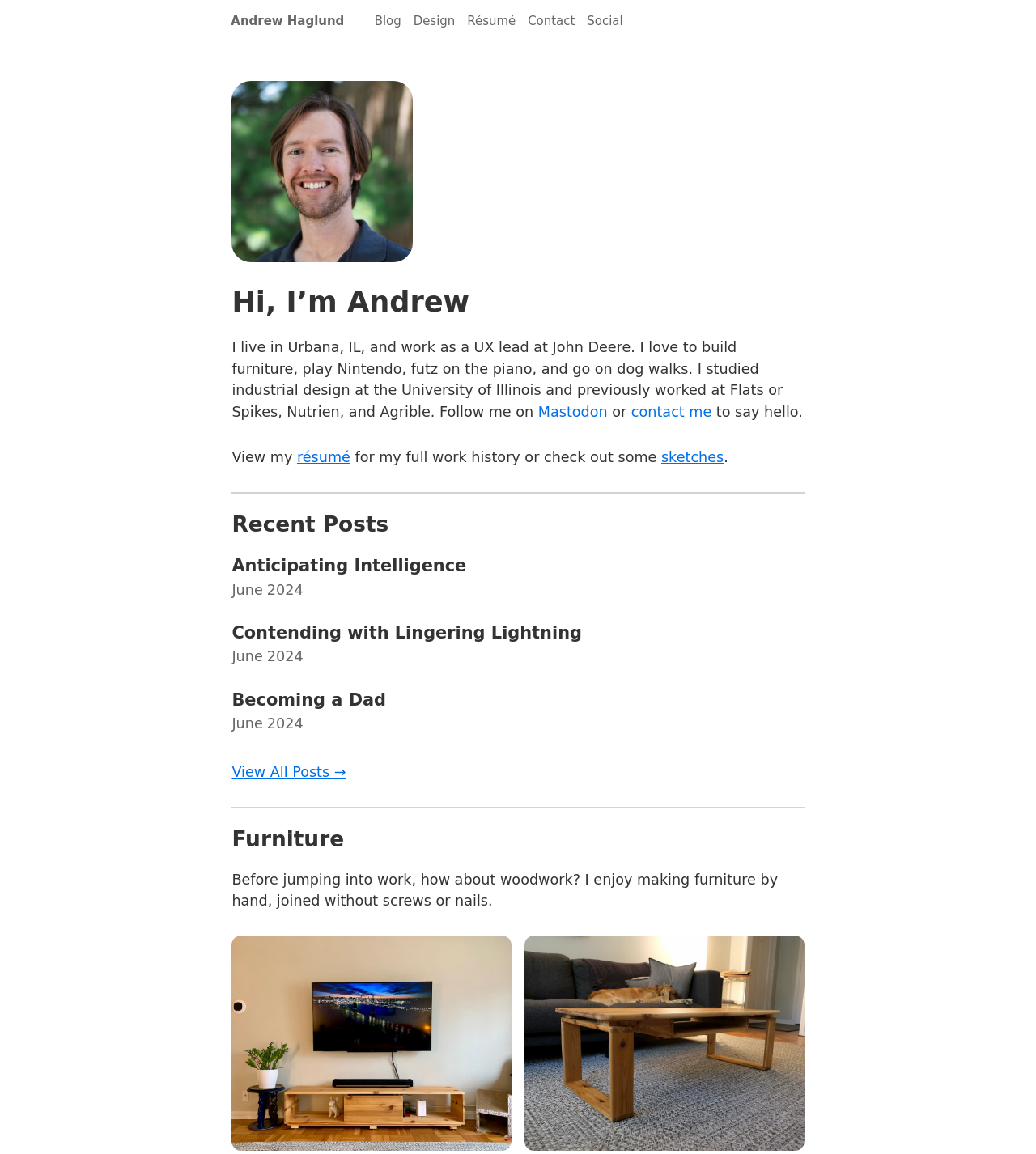What is Andrew Haglund's hobby?
Look at the screenshot and give a one-word or phrase answer.

Building furniture